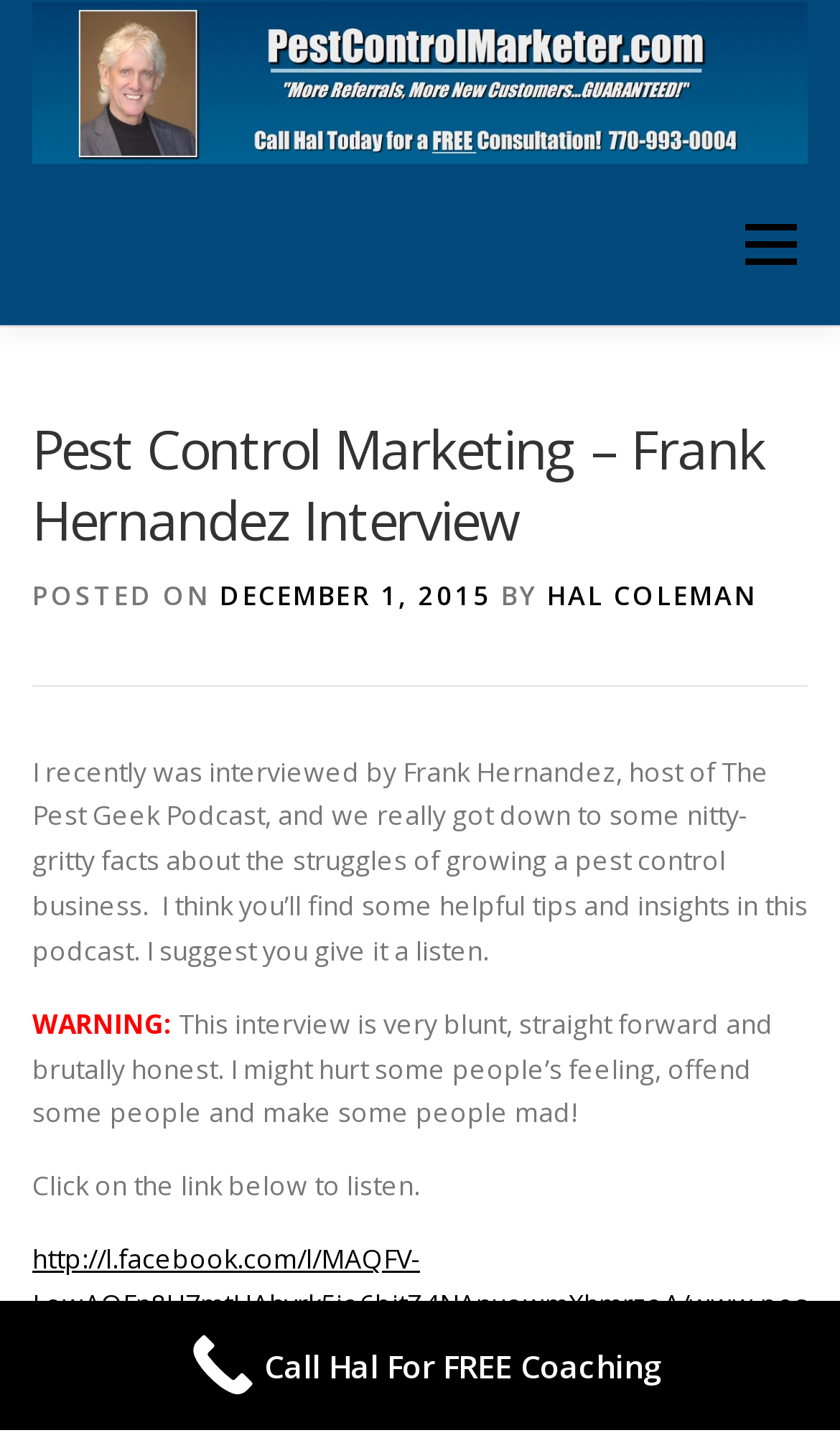Please identify the bounding box coordinates of the area that needs to be clicked to fulfill the following instruction: "Listen to the Pest Control Marketing podcast."

[0.038, 0.562, 0.782, 0.673]